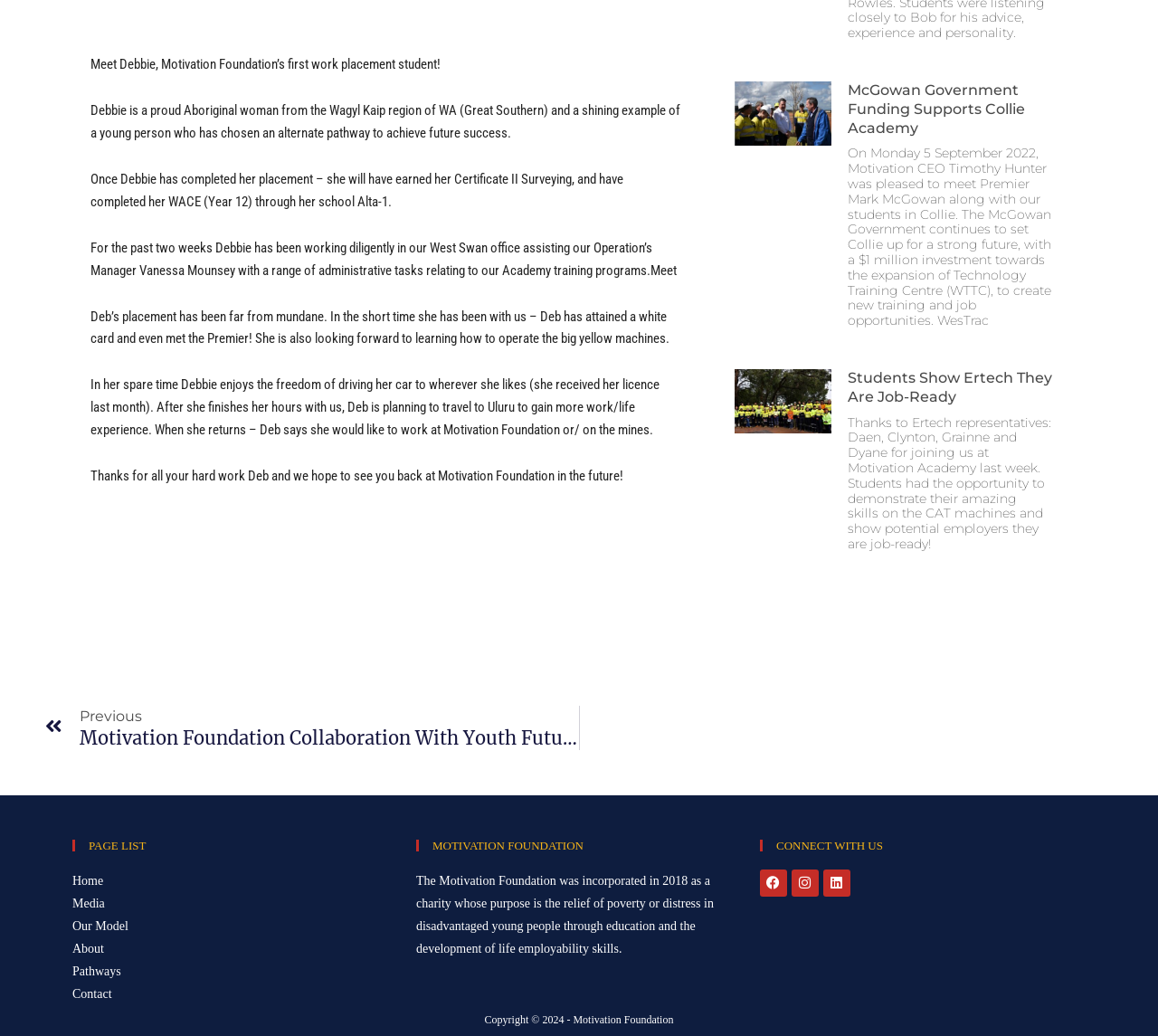Please find the bounding box coordinates of the element's region to be clicked to carry out this instruction: "Visit the 'Media' page".

[0.062, 0.861, 0.344, 0.883]